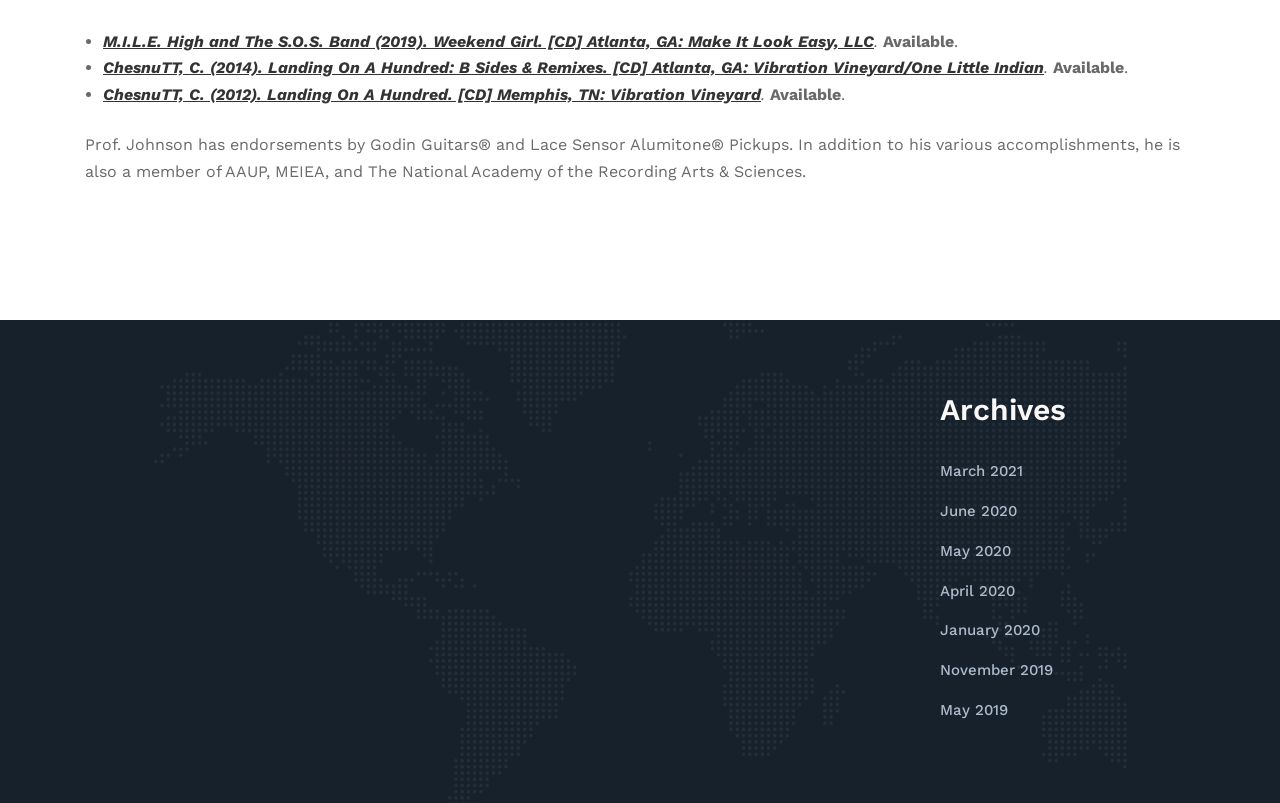Using the format (top-left x, top-left y, bottom-right x, bottom-right y), and given the element description, identify the bounding box coordinates within the screenshot: March 2021

[0.734, 0.575, 0.799, 0.598]